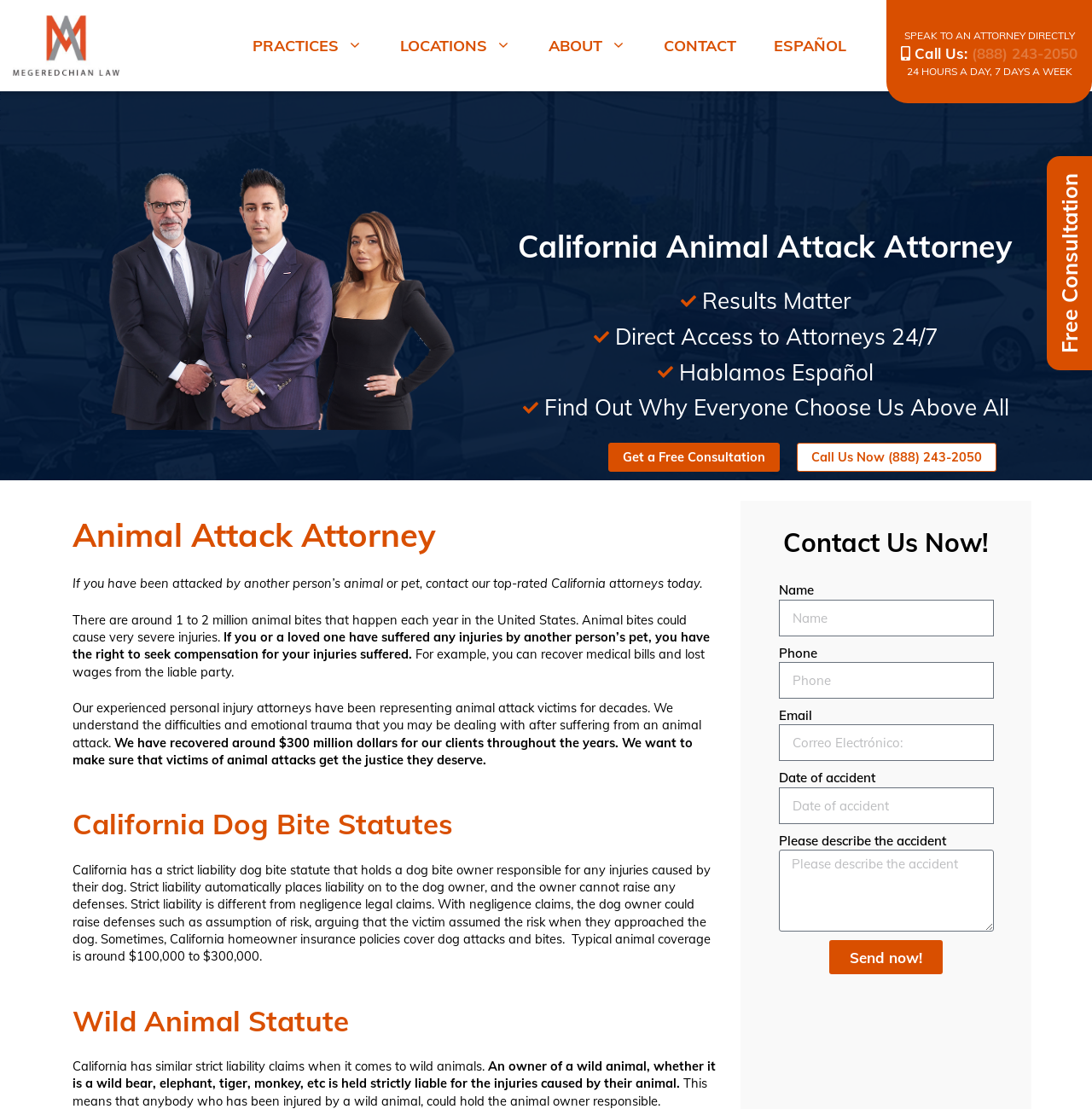Determine the bounding box coordinates of the area to click in order to meet this instruction: "Call the phone number (888) 243-2050".

[0.89, 0.04, 0.987, 0.056]